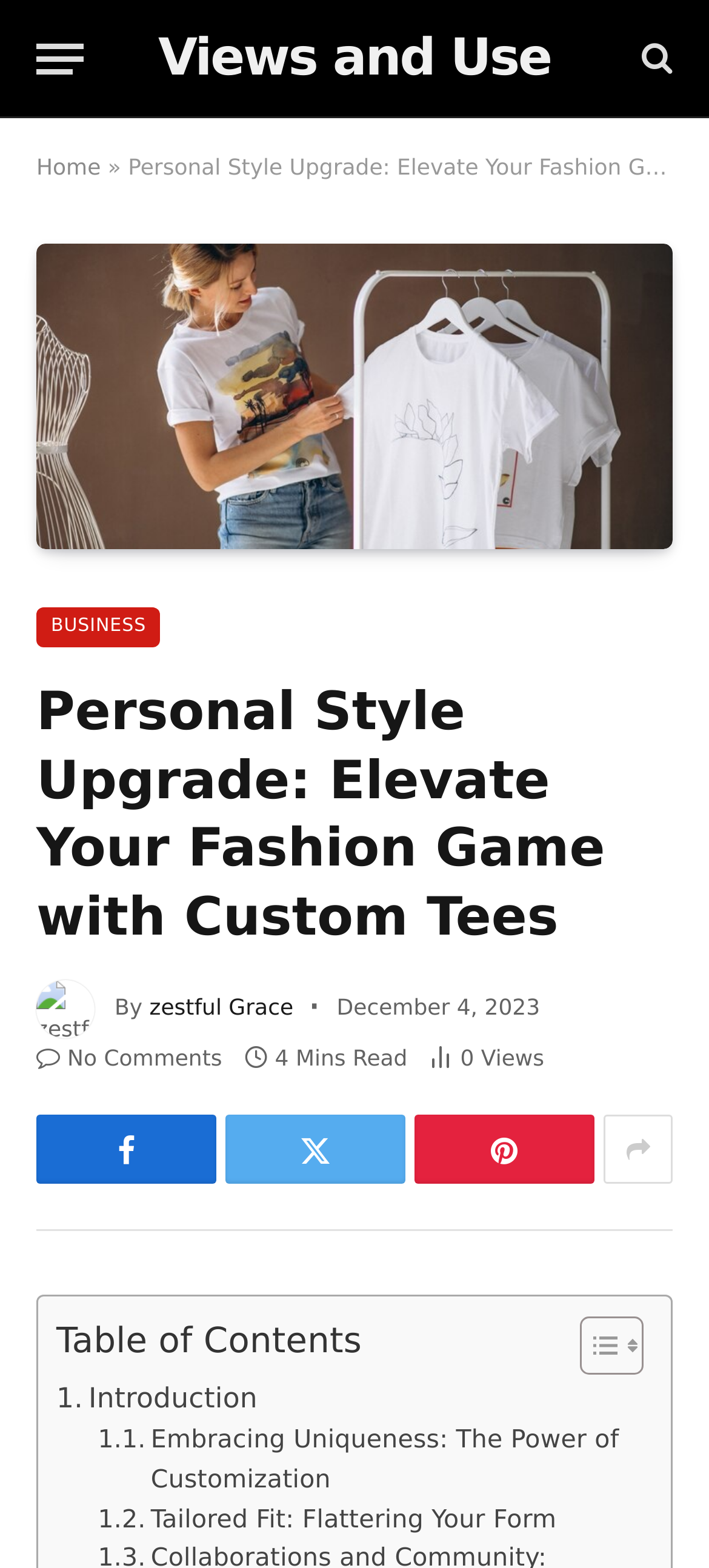Find the bounding box coordinates for the area that should be clicked to accomplish the instruction: "Toggle the table of contents".

[0.779, 0.839, 0.895, 0.878]